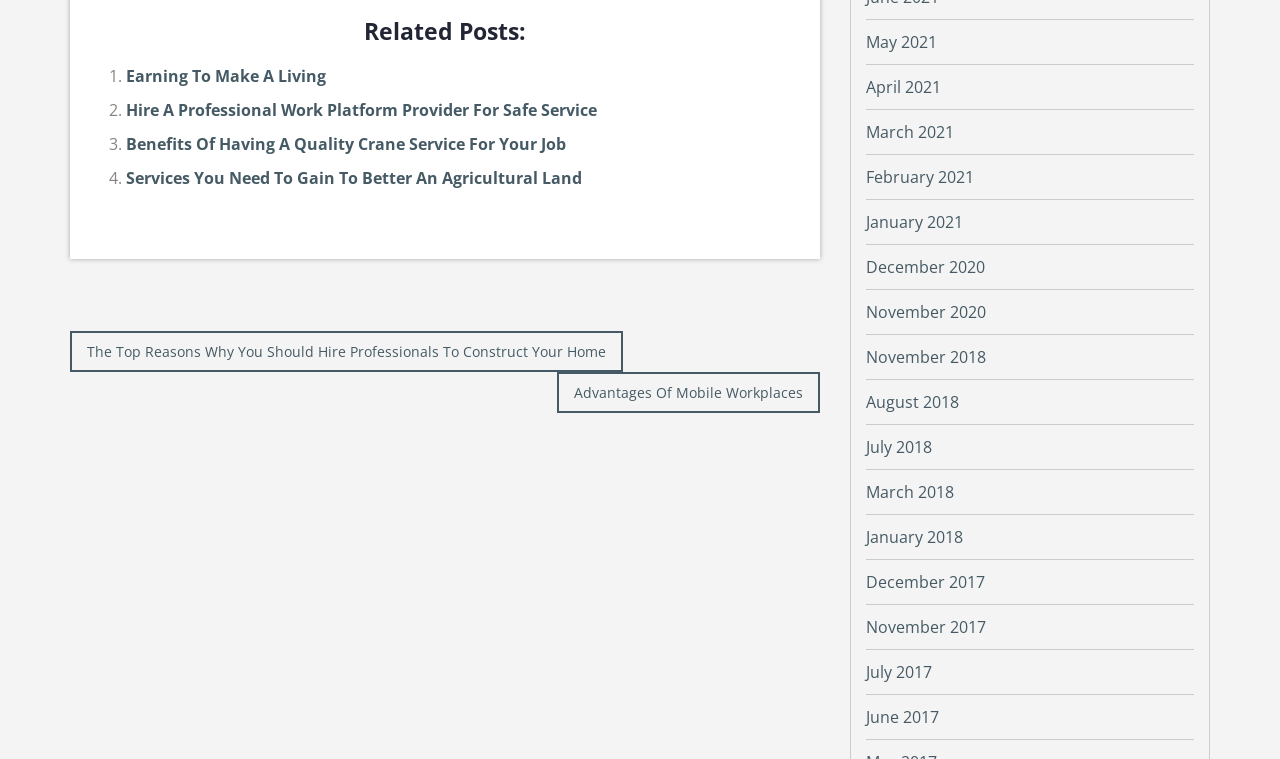How many related posts are listed?
Based on the image content, provide your answer in one word or a short phrase.

4